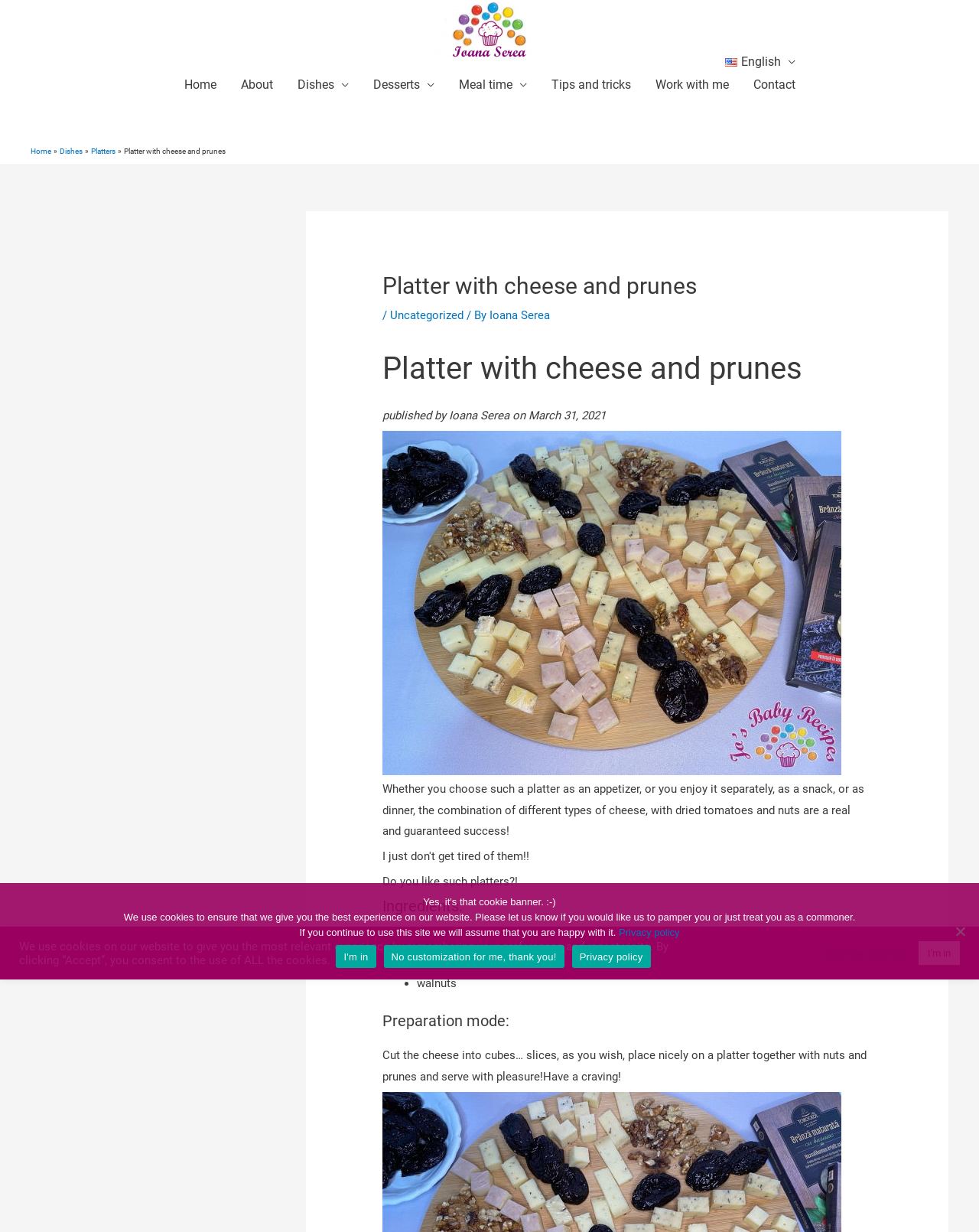Find the bounding box coordinates of the element to click in order to complete the given instruction: "Read the 'Ingredients' section."

[0.391, 0.728, 0.891, 0.743]